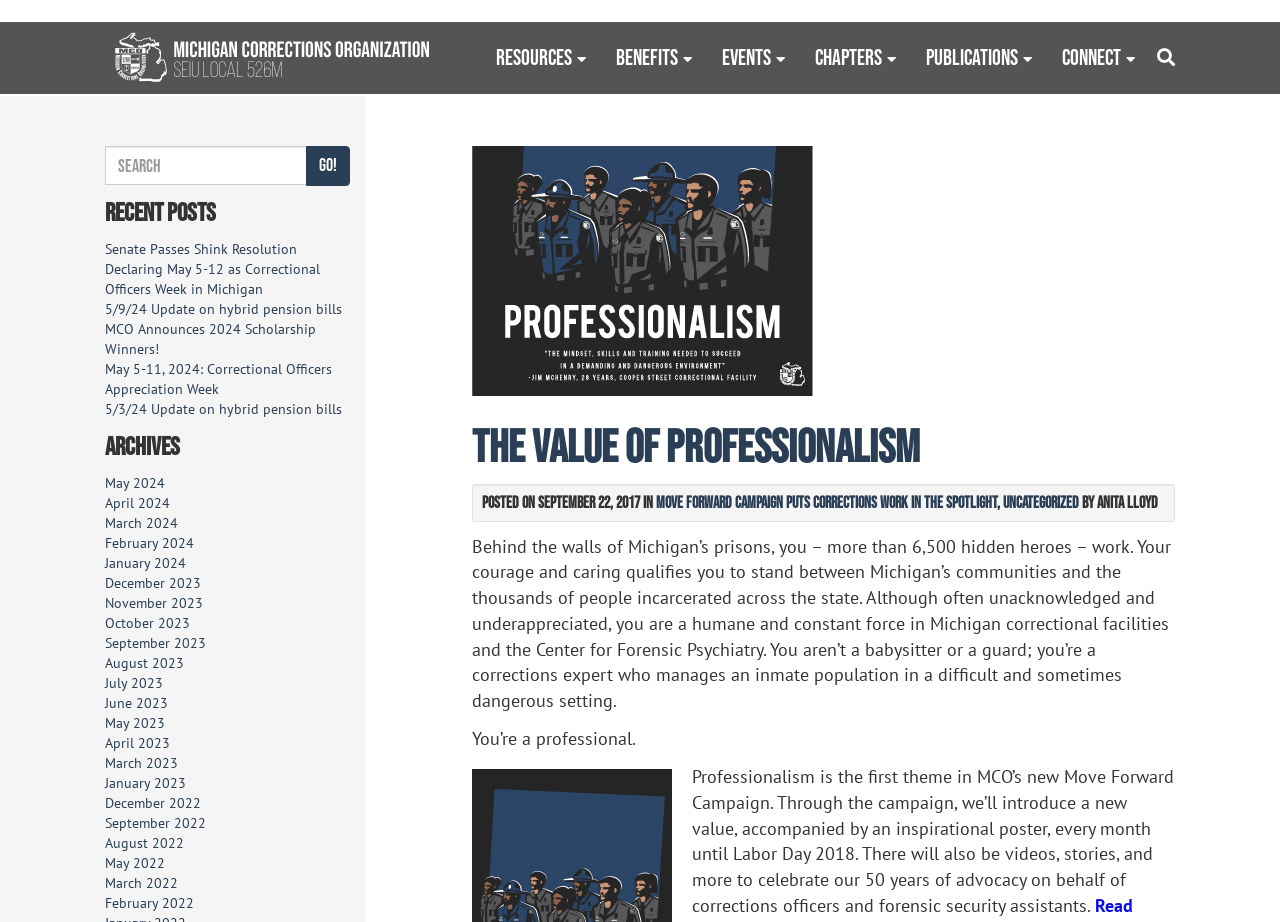Could you please study the image and provide a detailed answer to the question:
What is the title of the recent post?

The recent posts section is located below the search bar, and the first link in this section has the title 'Senate Passes Shink Resolution Declaring May 5-12 as Correctional Officers Week in Michigan', which suggests that it is the title of the recent post.